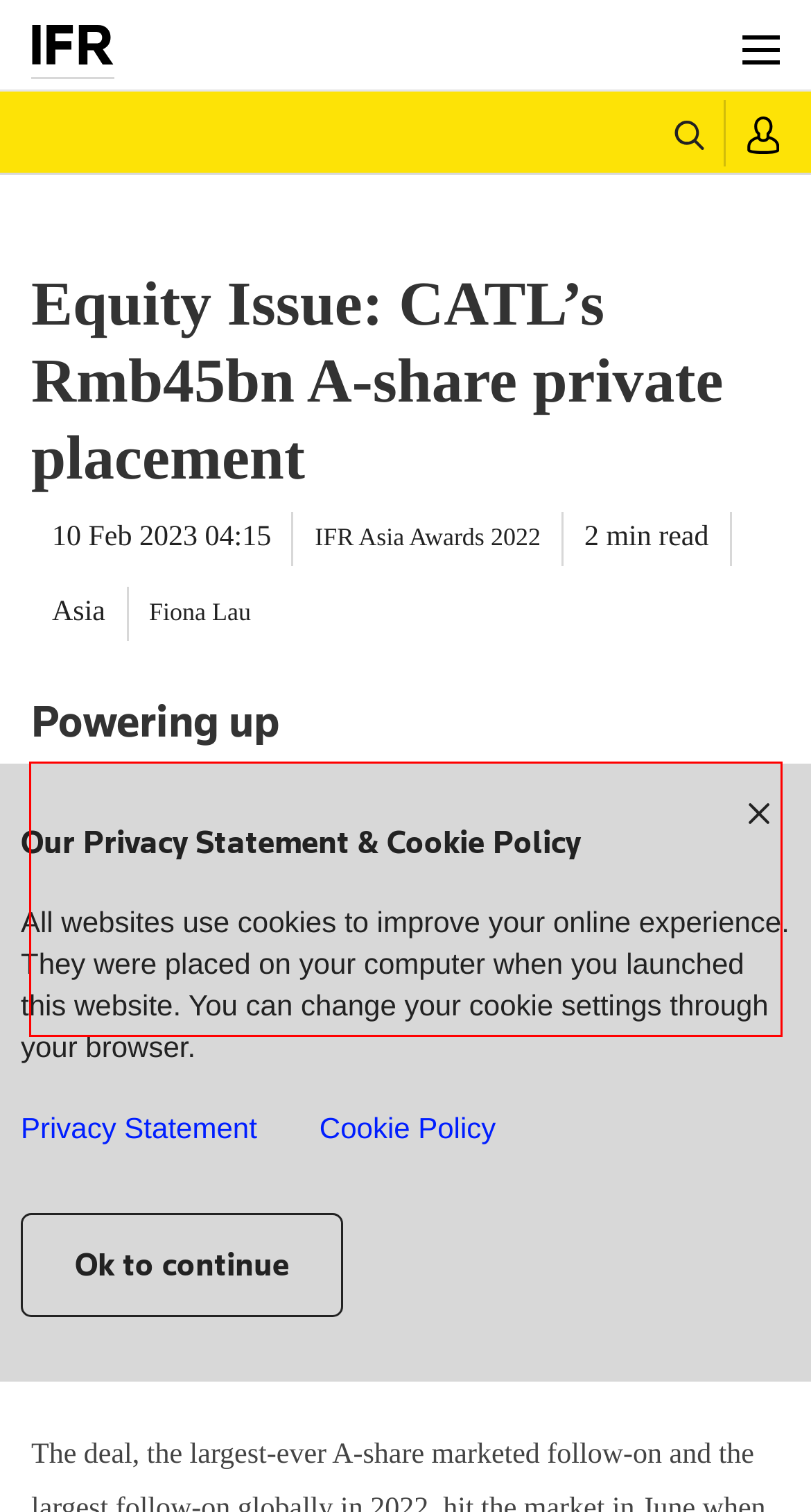You have a screenshot of a webpage with a UI element highlighted by a red bounding box. Use OCR to obtain the text within this highlighted area.

Electric vehicle battery maker Contemporary Amperex Technology’s Rmb45bn (US$6.7bn) A-share private placement drew significant demand from foreign investors in a year when Chinese domestic offerings dominated the global equity capital markets.